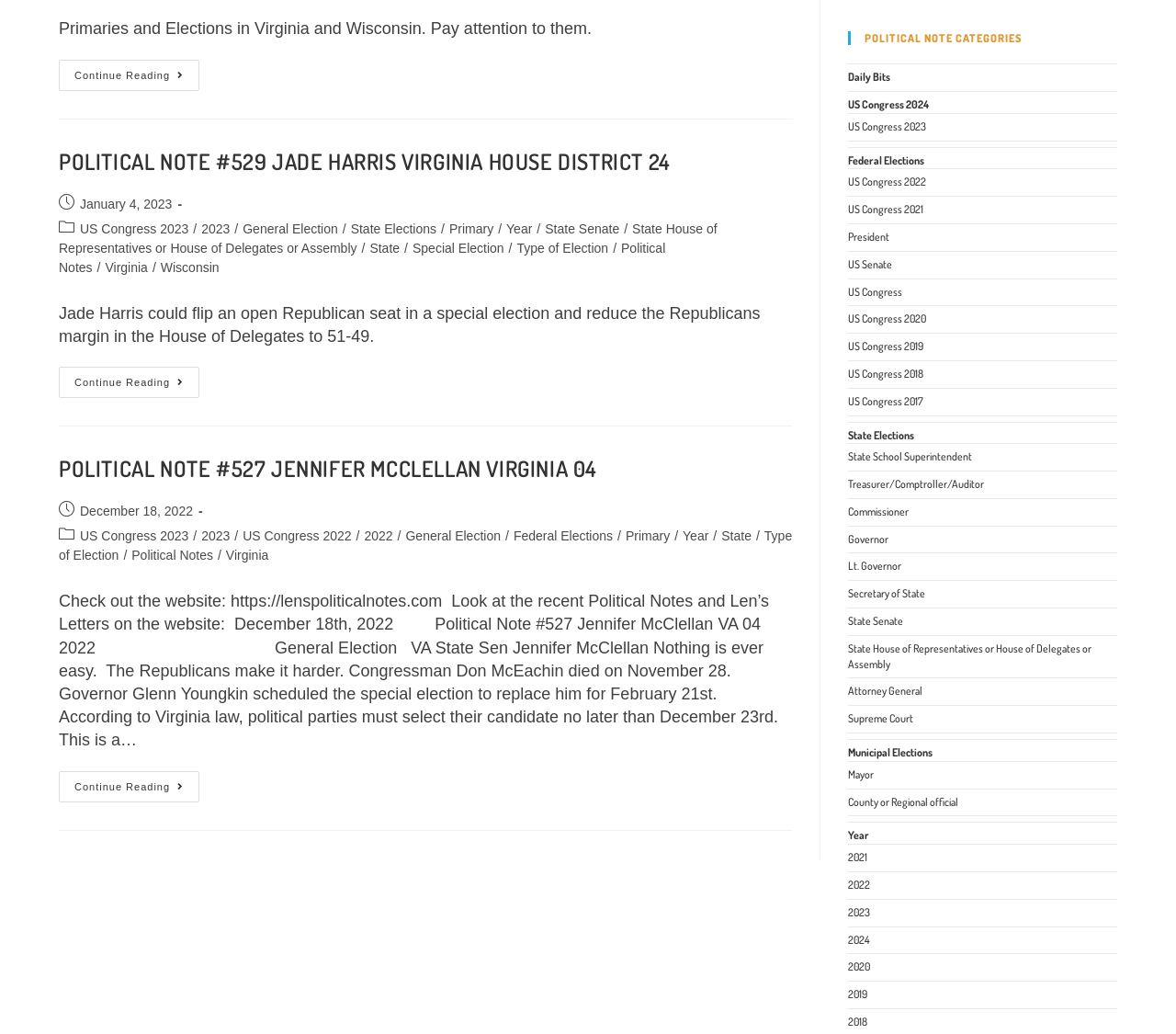Ascertain the bounding box coordinates for the UI element detailed here: "County or Regional official". The coordinates should be provided as [left, top, right, bottom] with each value being a float between 0 and 1.

[0.721, 0.769, 0.815, 0.782]